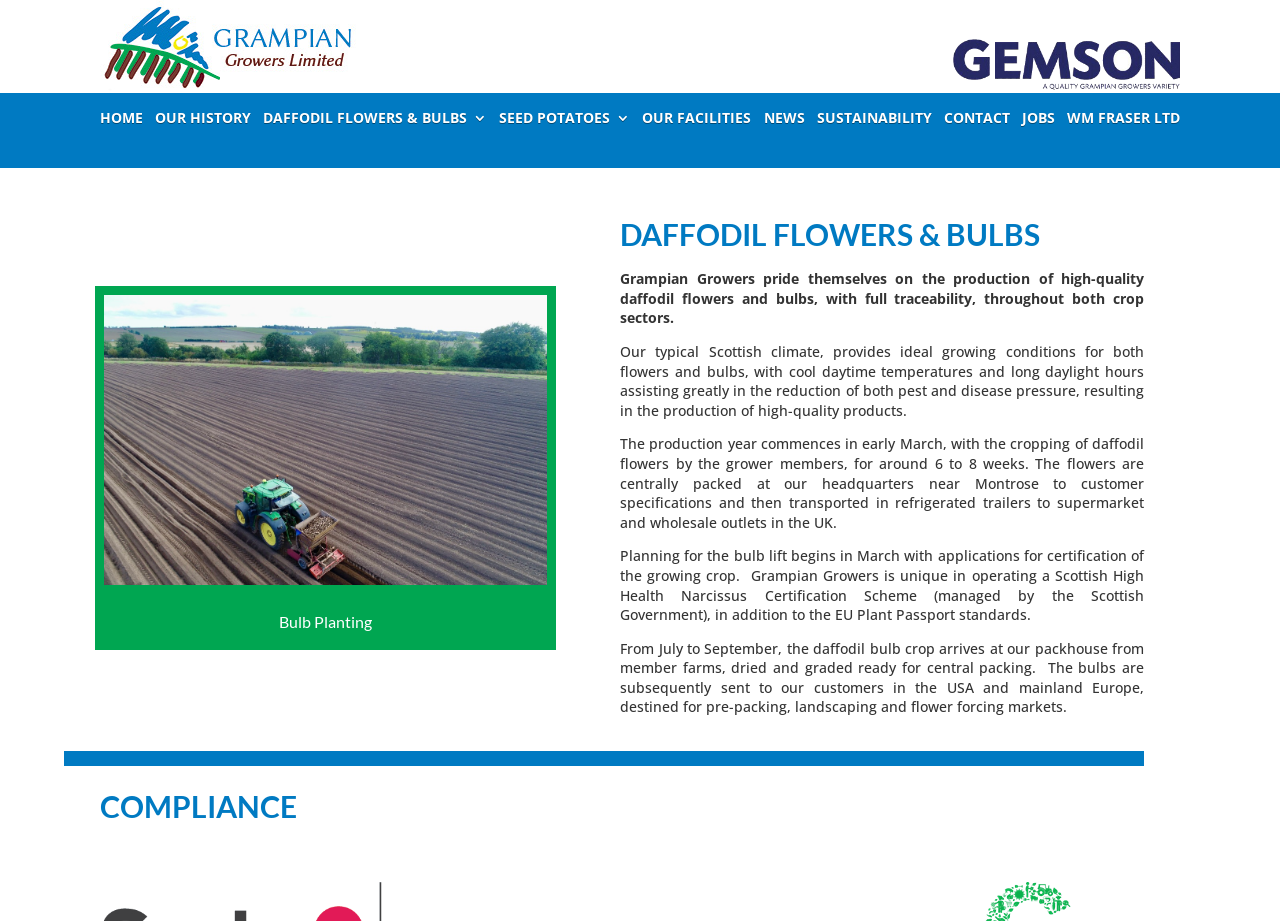Predict the bounding box coordinates of the area that should be clicked to accomplish the following instruction: "Go to the HOME page". The bounding box coordinates should consist of four float numbers between 0 and 1, i.e., [left, top, right, bottom].

[0.078, 0.121, 0.112, 0.144]